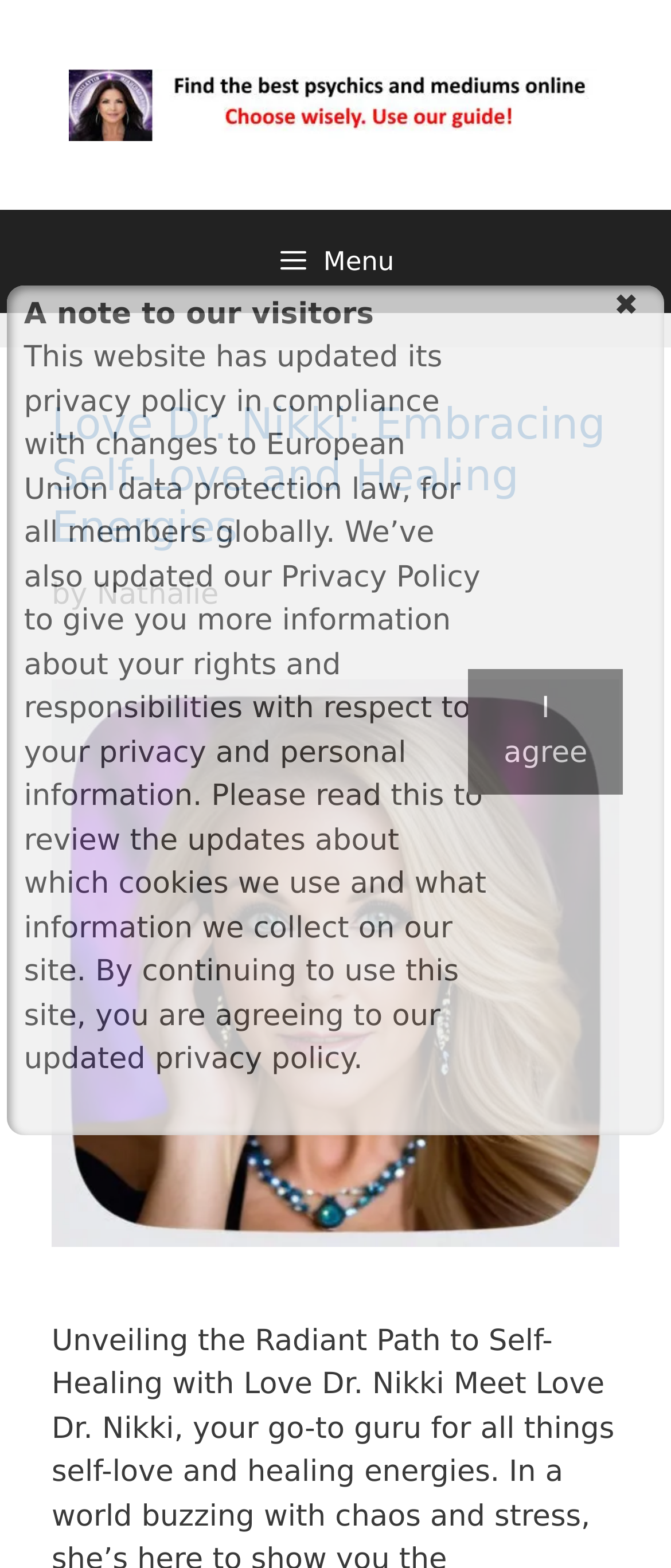Please analyze the image and give a detailed answer to the question:
What is the text on the banner?

The banner is located at the top of the webpage, and its bounding box coordinates are [0.0, 0.0, 1.0, 0.134]. The text on the banner is 'Site'.